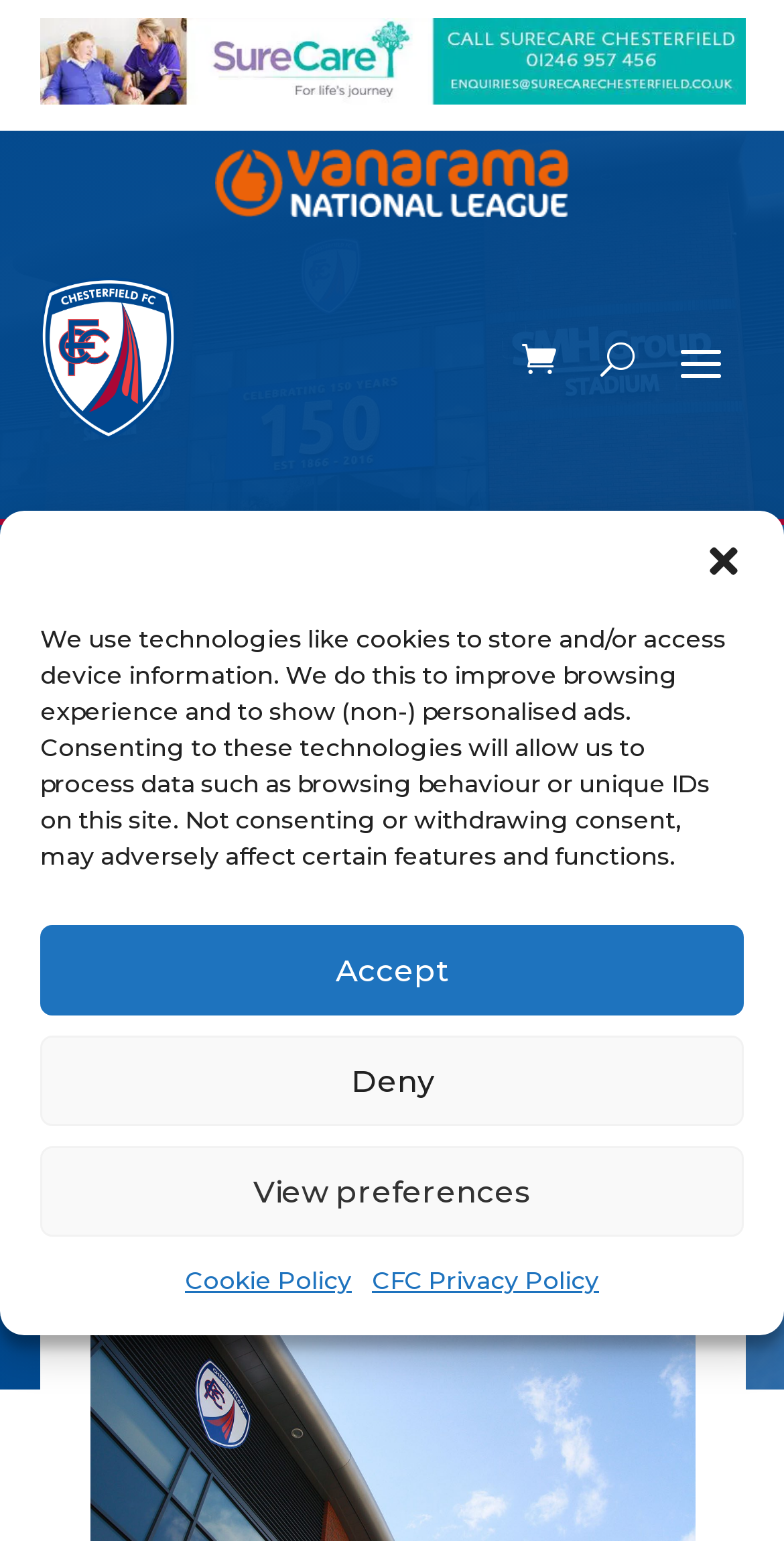Respond with a single word or phrase to the following question: Is there an image on the webpage?

Yes